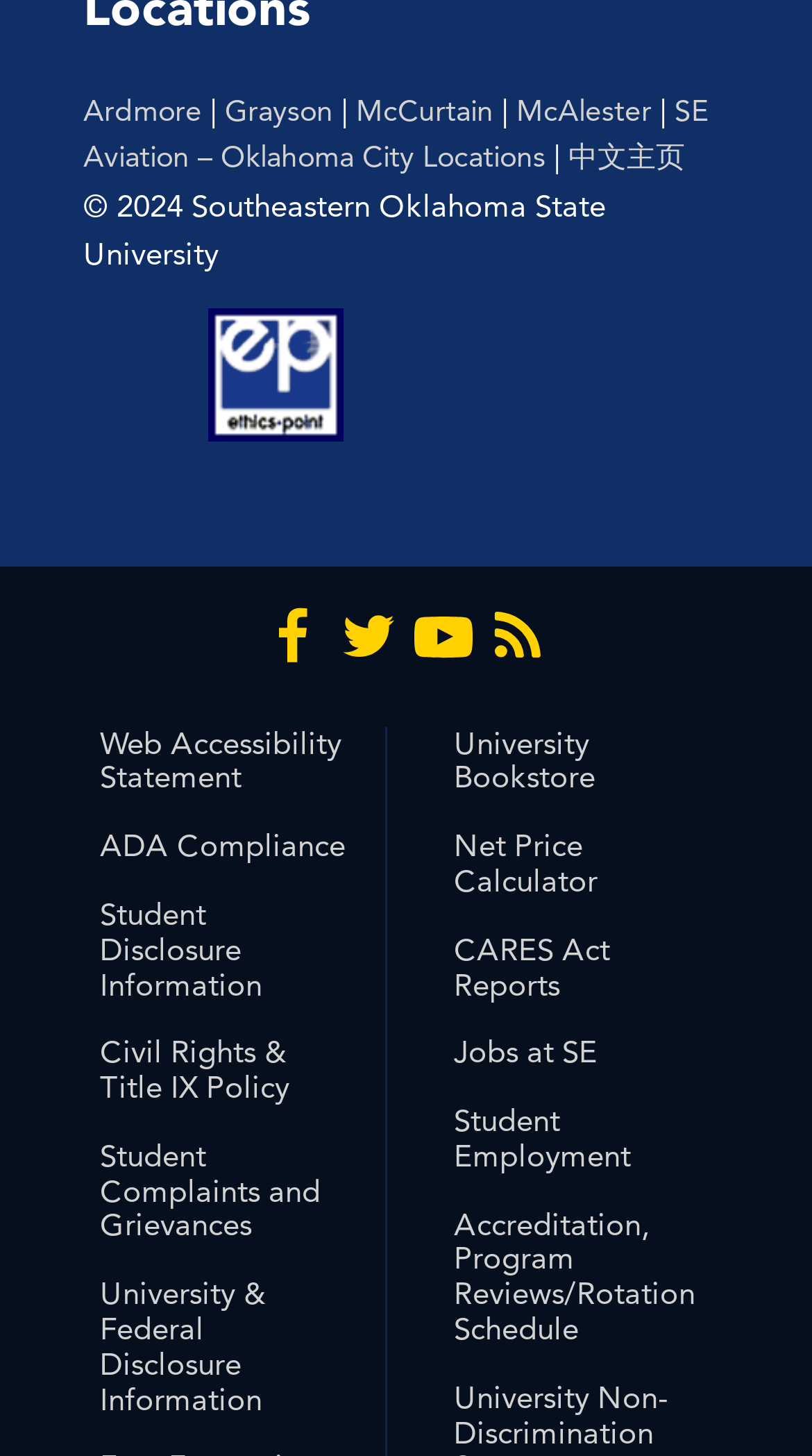Can you provide the bounding box coordinates for the element that should be clicked to implement the instruction: "View Student Disclosure Information"?

[0.123, 0.614, 0.323, 0.689]